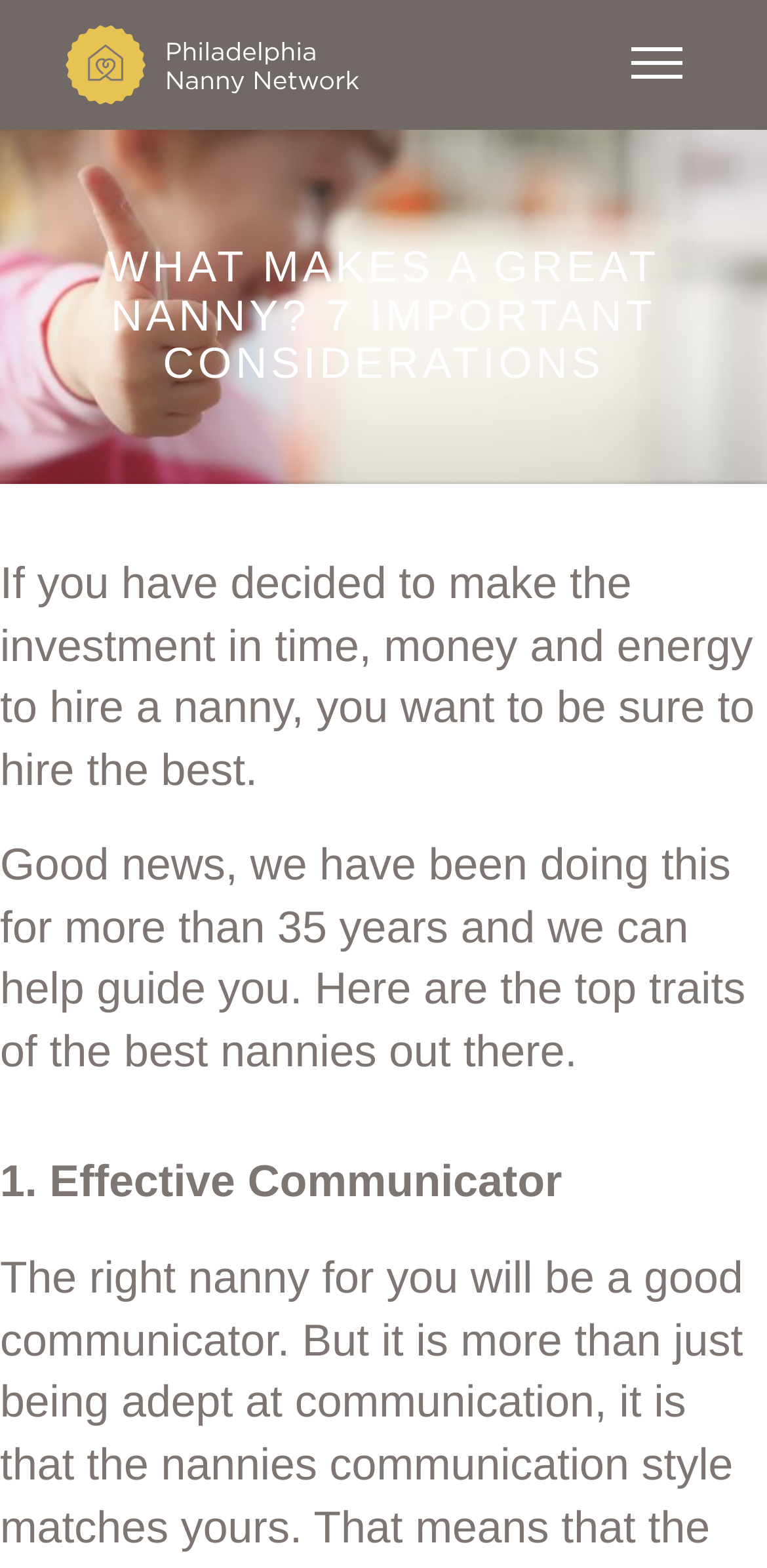Determine the bounding box of the UI element mentioned here: "Menu". The coordinates must be in the format [left, top, right, bottom] with values ranging from 0 to 1.

[0.822, 0.016, 0.915, 0.055]